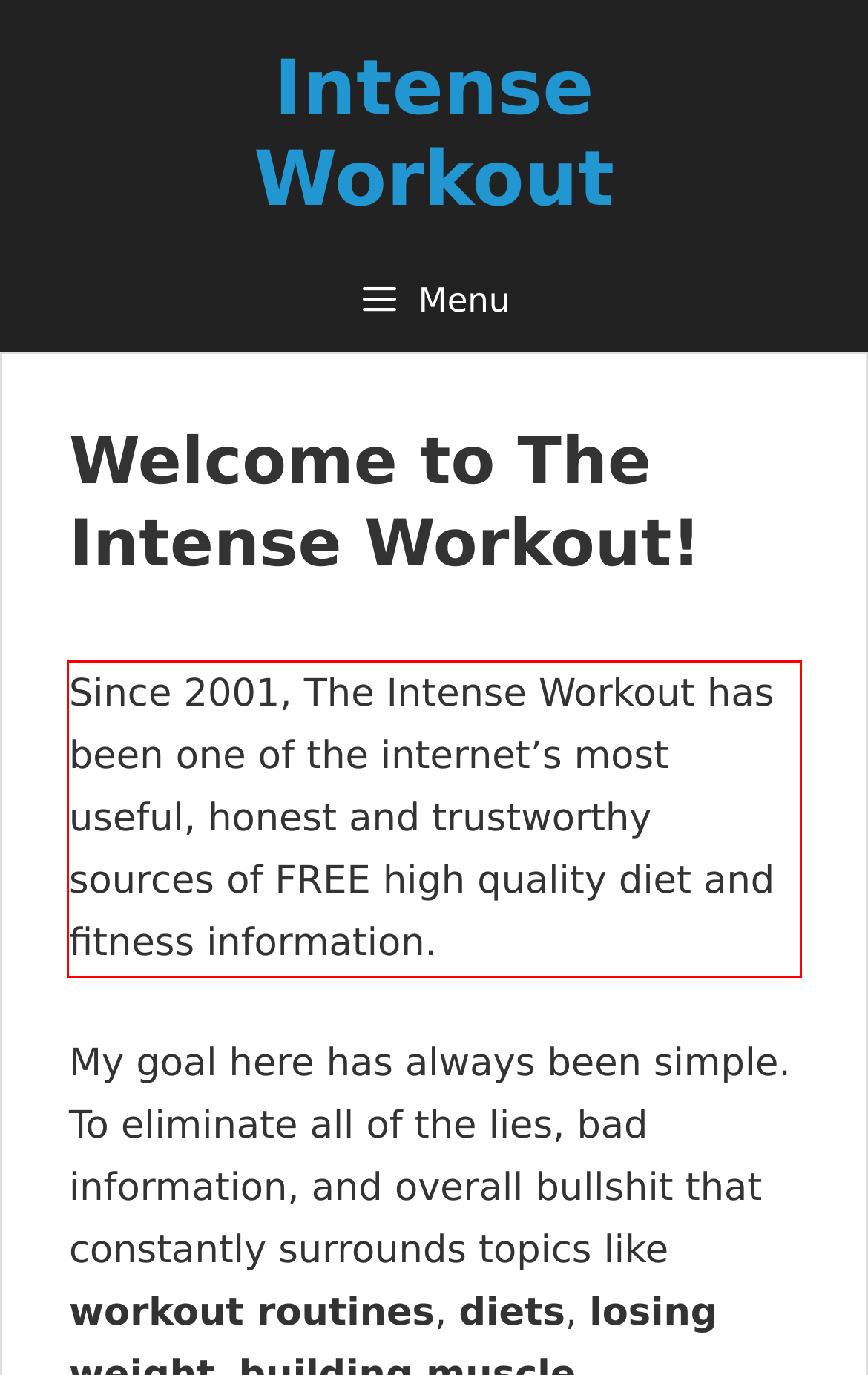You have a screenshot of a webpage with a red bounding box. Use OCR to generate the text contained within this red rectangle.

Since 2001, The Intense Workout has been one of the internet’s most useful, honest and trustworthy sources of FREE high quality diet and fitness information.